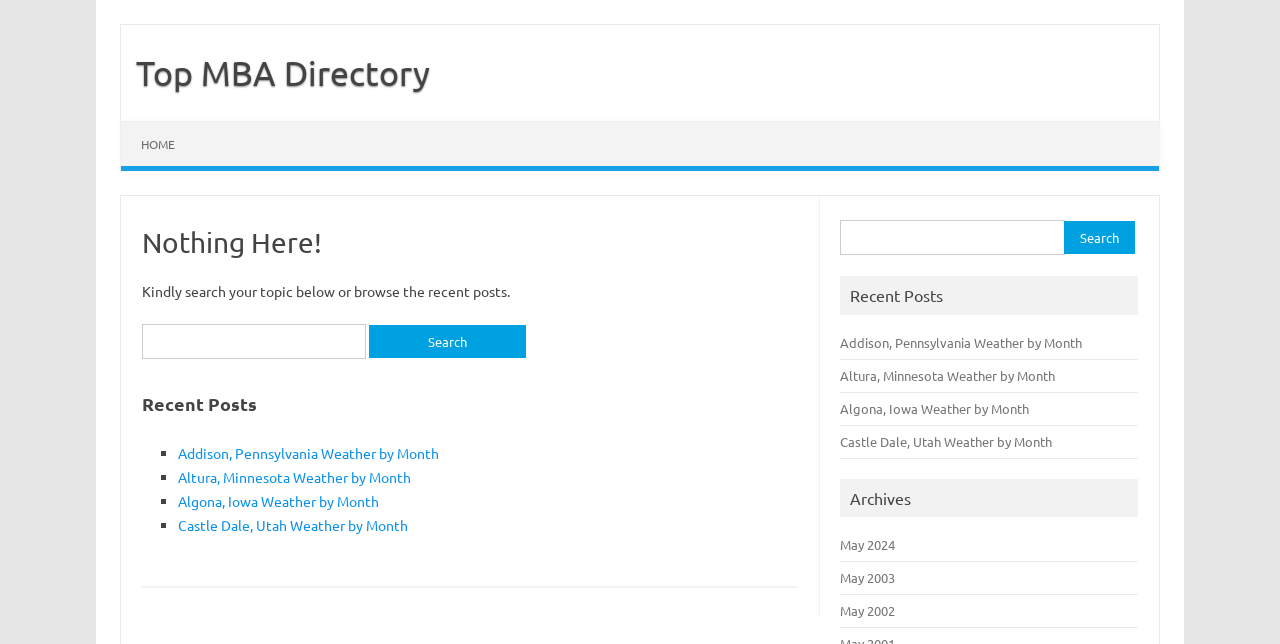Determine the bounding box coordinates of the clickable element to complete this instruction: "View the 'Addison, Pennsylvania Weather by Month' post". Provide the coordinates in the format of four float numbers between 0 and 1, [left, top, right, bottom].

[0.139, 0.69, 0.343, 0.718]